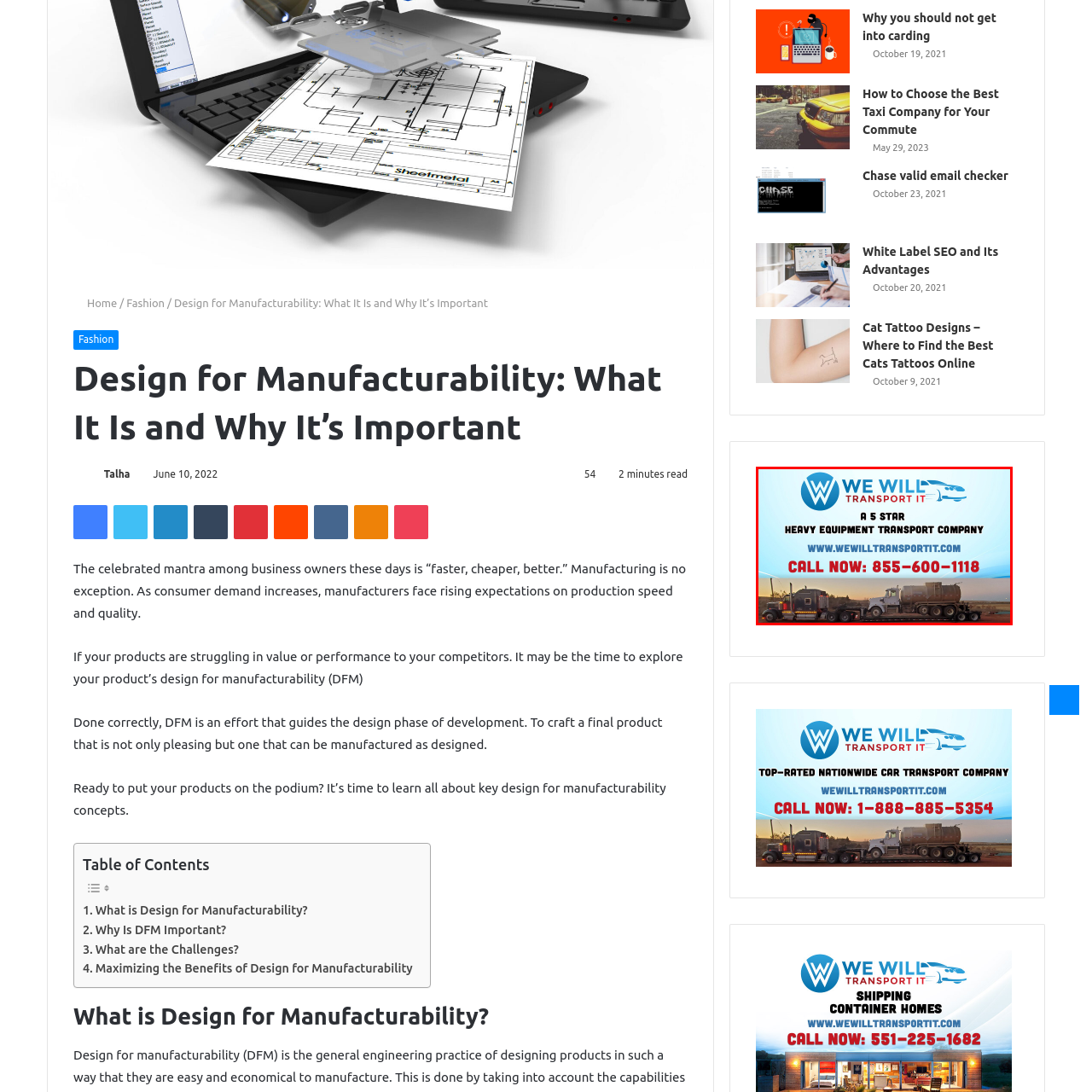Offer a detailed description of the content within the red-framed image.

The image showcases a promotional banner for "We Will Transport It," a five-star heavy equipment transport company. Featured prominently at the top is the company's logo, which combines a blue stylized "W" with an iconic transportation motif. Below the logo, the text highlights the company's commitment to quality service with the phrase, "A 5 STAR HEAVY EQUIPMENT TRANSPORT COMPANY." 

The banner also provides essential contact information, urging viewers to "CALL NOW: 855-600-1118," and offers the company’s website: "www.wewilltransportit.com." The background hints at transportation related activities and is designed in a clear and appealing manner, indicating reliability and professionalism in transporting heavy equipment.